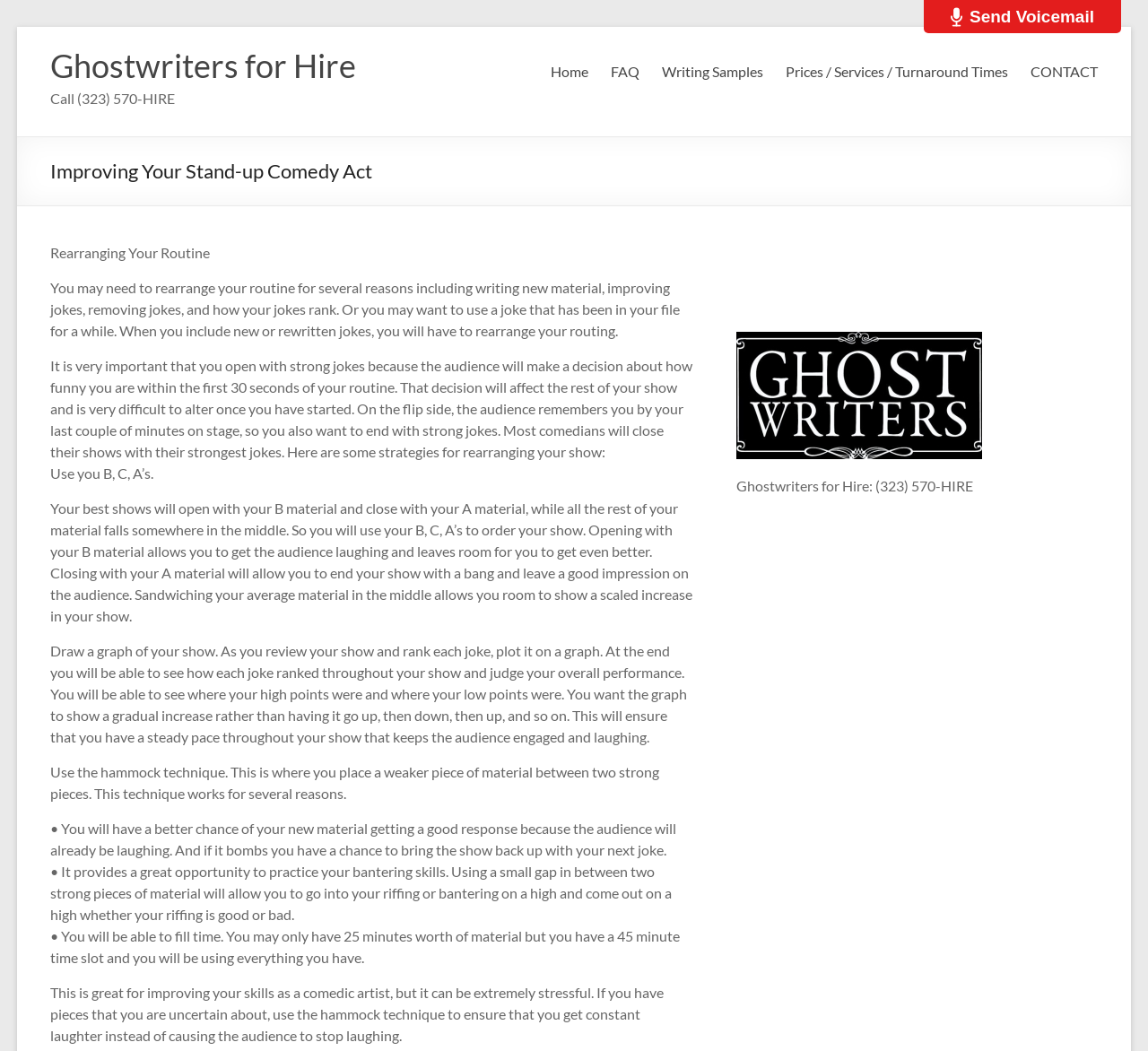Give a detailed account of the webpage, highlighting key information.

The webpage is about "Improving Your Stand-up Comedy Act" and is provided by "Ghostwriters for Hire". At the top left corner, there is a link to "Skip to content". Next to it, there is a heading "Ghostwriters for Hire" with a link to the same name, and a static text "Call (323) 570-HIRE" below it. 

On the top right corner, there are five links: "Home", "FAQ", "Writing Samples", "Prices / Services / Turnaround Times", and "CONTACT", arranged horizontally. 

Below the top section, there is a heading "Improving Your Stand-up Comedy Act" followed by a static text "Rearranging Your Routine" and a paragraph explaining the importance of rearranging one's routine for stand-up comedy. 

The main content of the webpage is divided into several sections, each discussing strategies for rearranging a stand-up comedy show. The sections include using "B, C, A" material, drawing a graph of the show, and using the "hammock technique". Each section has a heading and a paragraph explaining the strategy. 

On the right side of the webpage, there are three complementary sections with a link and an image in each section. The link in the second section has an image inside it. Below these sections, there is a static text "Ghostwriters for Hire: (323) 570-HIRE". 

At the bottom of the webpage, there is a link "Send Voicemail" with an image next to it.